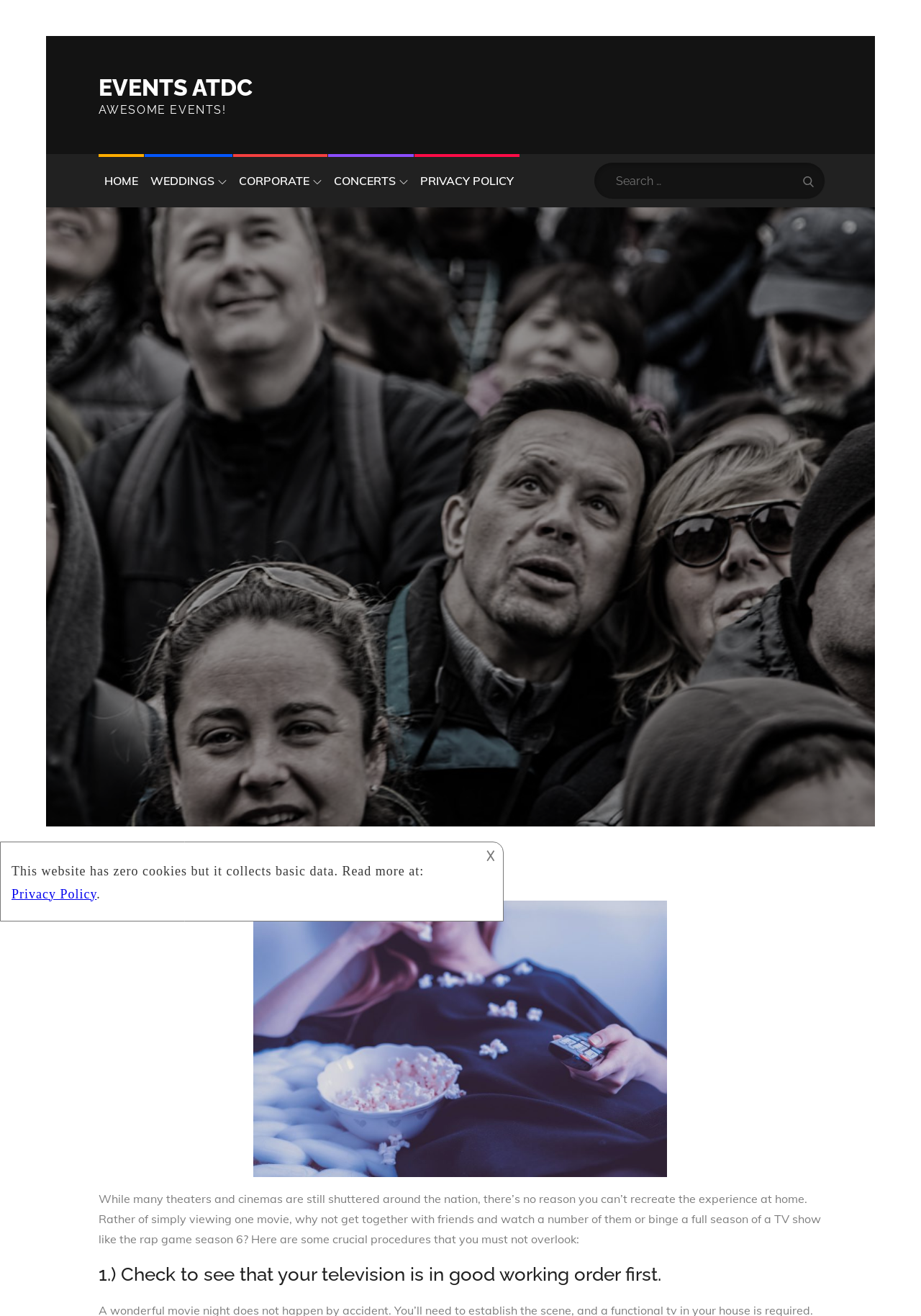Locate the bounding box coordinates of the clickable element to fulfill the following instruction: "Read the article posted on October 27, 2021". Provide the coordinates as four float numbers between 0 and 1 in the format [left, top, right, bottom].

[0.107, 0.663, 0.23, 0.674]